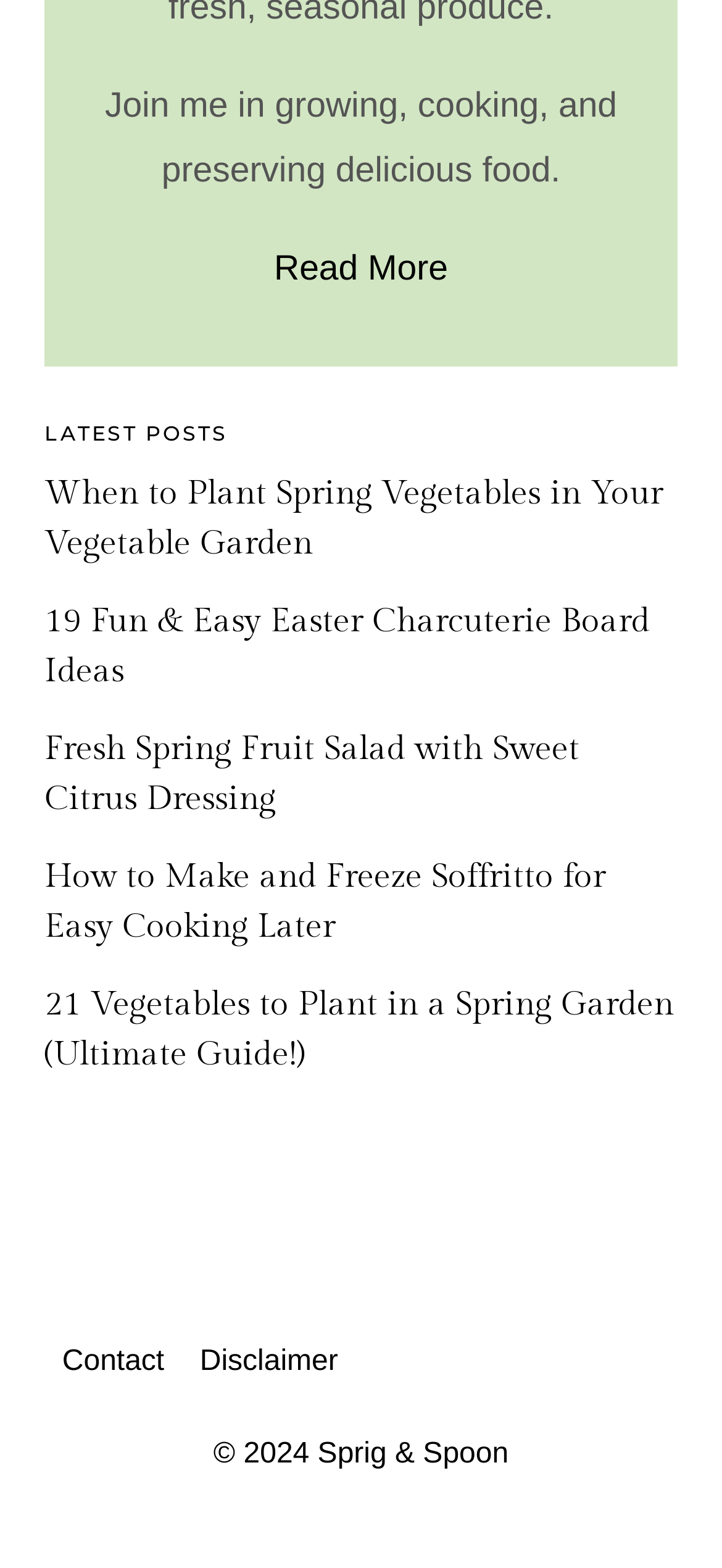How many articles are listed on the webpage?
Use the image to answer the question with a single word or phrase.

5